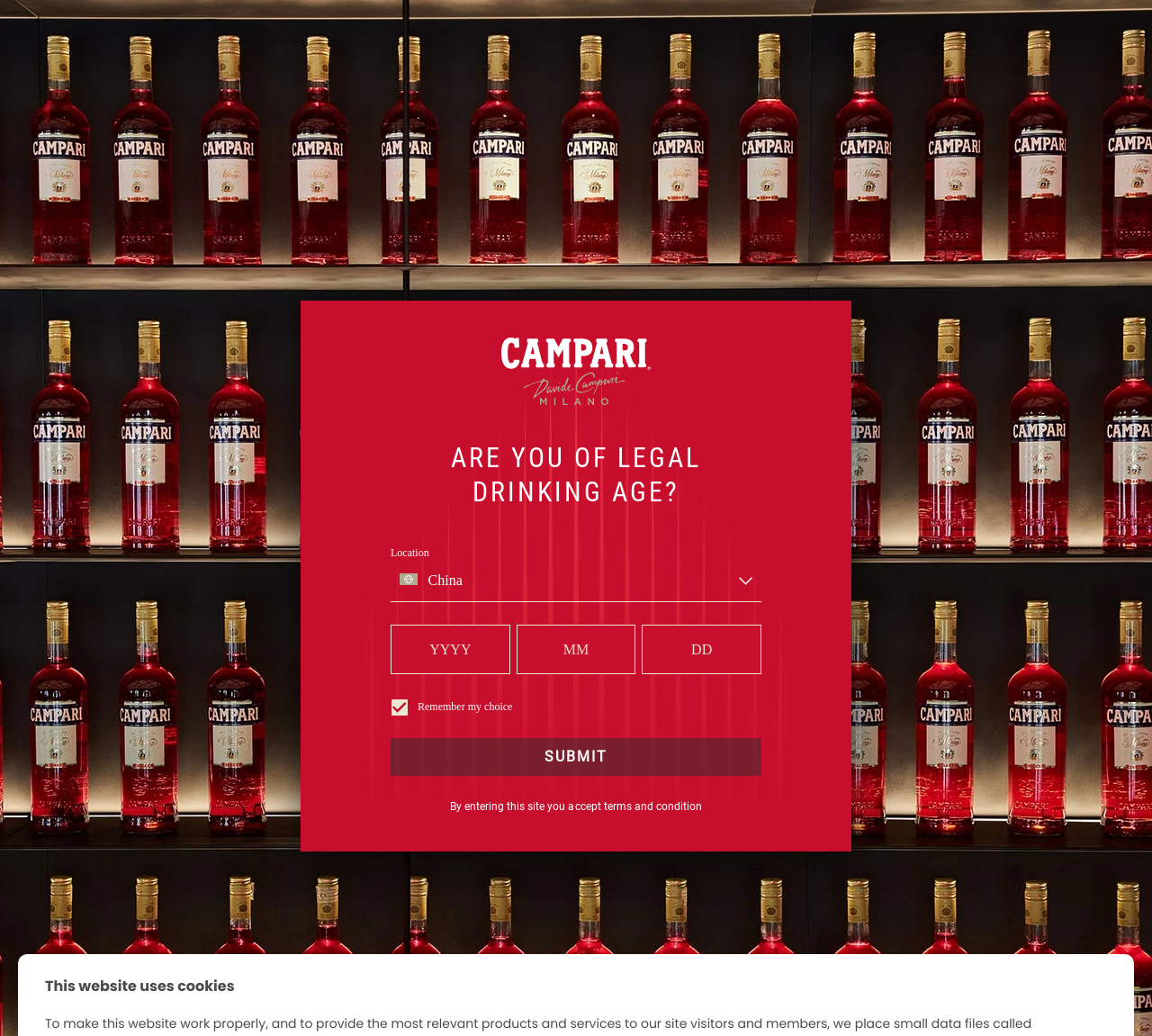Find the bounding box coordinates of the element to click in order to complete the given instruction: "Check the Remember my choice checkbox."

[0.261, 0.673, 0.273, 0.691]